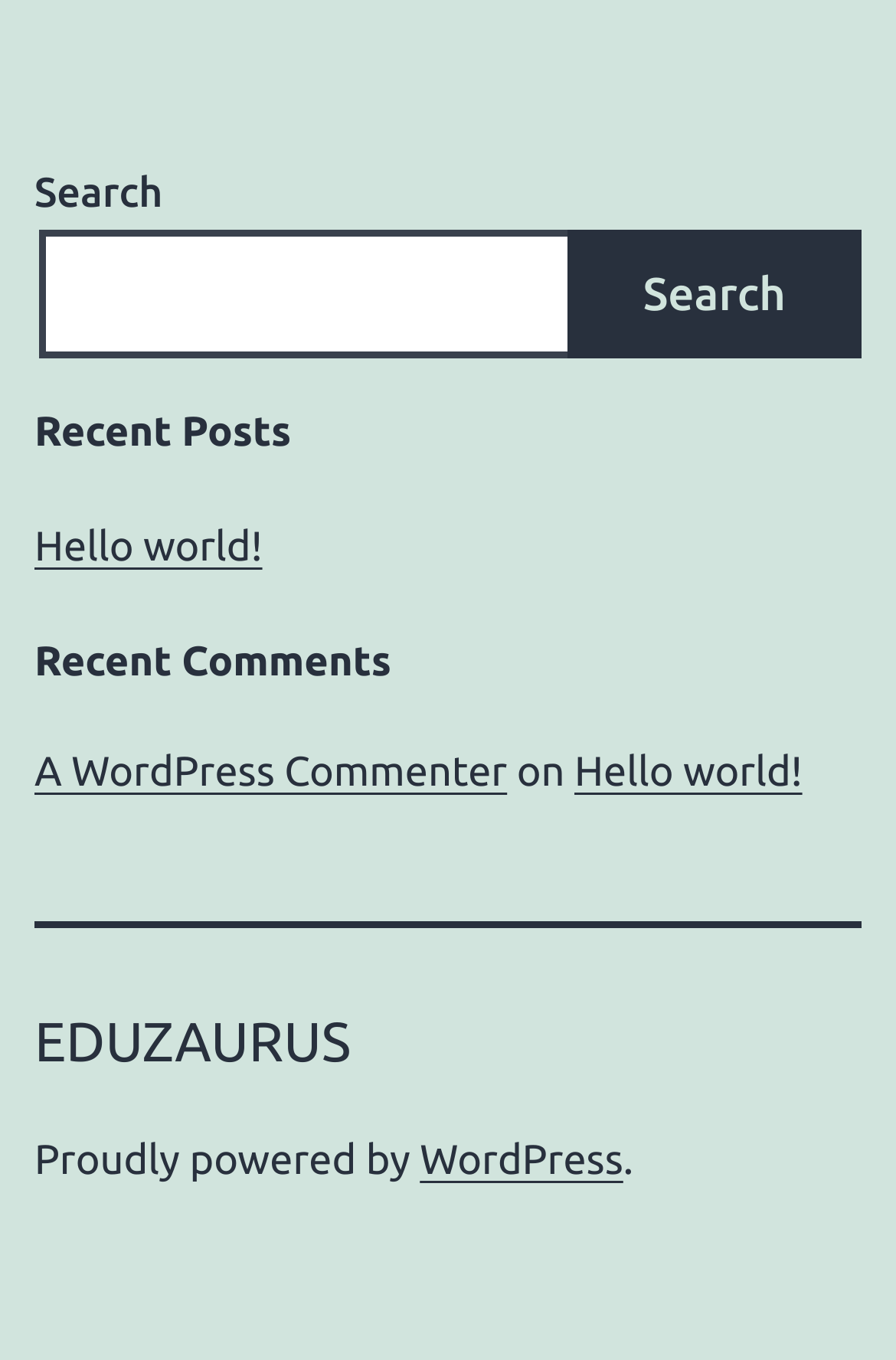Identify and provide the bounding box for the element described by: "WordPress".

[0.469, 0.836, 0.696, 0.87]